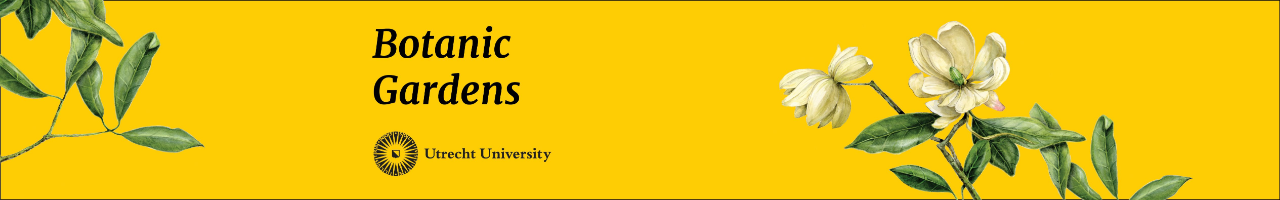Answer the question using only one word or a concise phrase: What is the affiliation of the Botanic Gardens?

Utrecht University